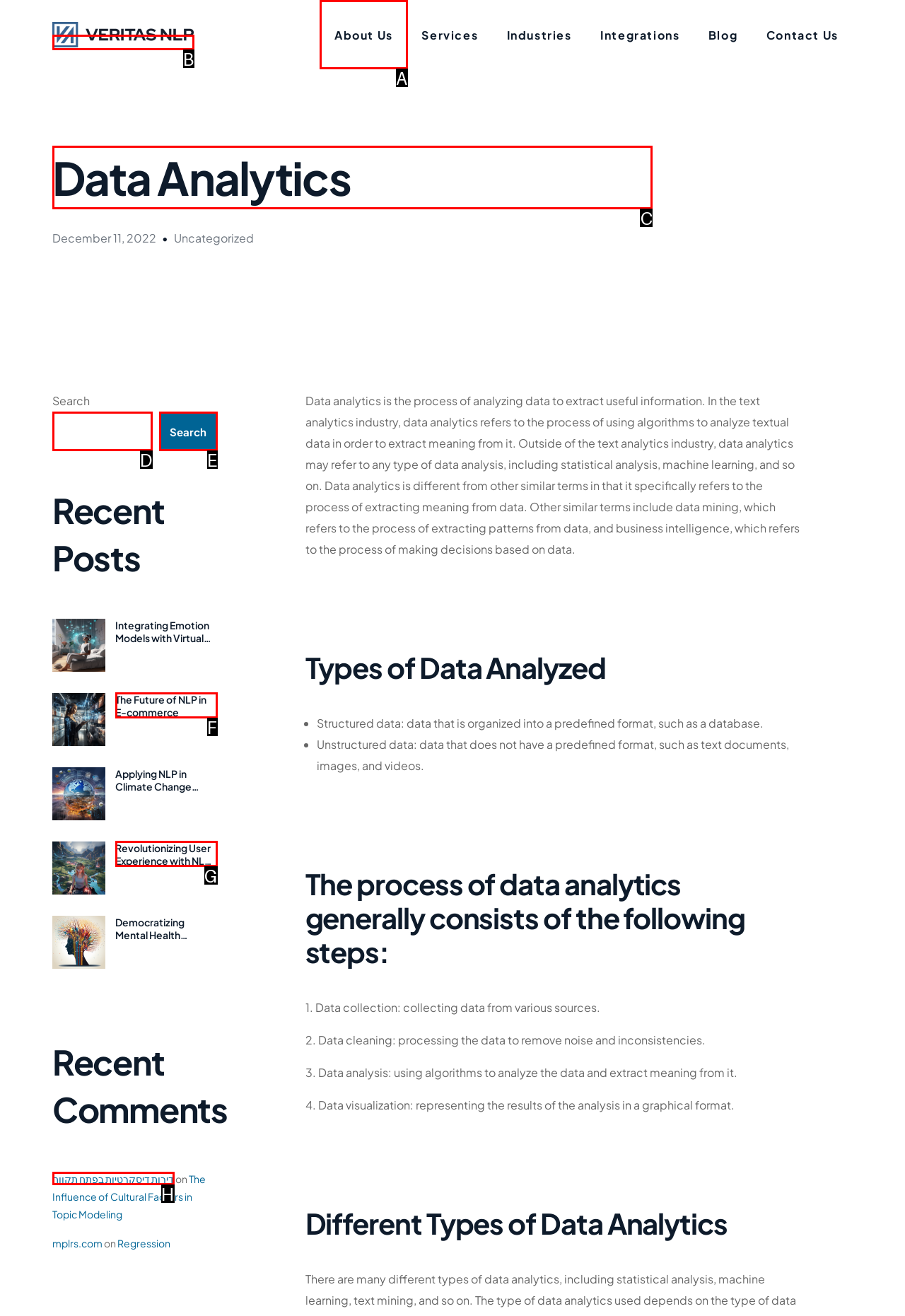From the given options, tell me which letter should be clicked to complete this task: Read the 'Data Analytics' heading
Answer with the letter only.

C